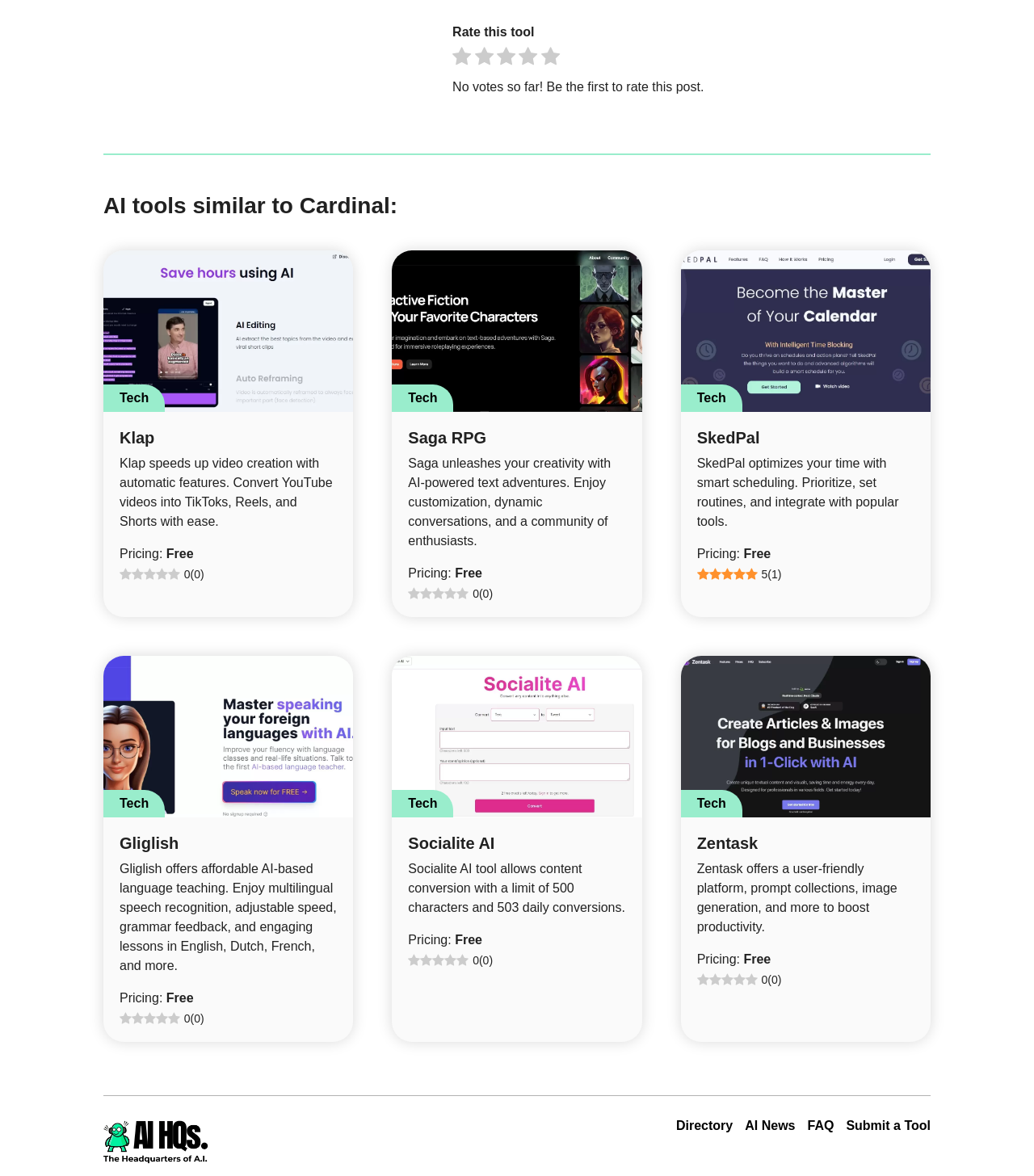Extract the bounding box coordinates for the UI element described by the text: "Submit a Tool". The coordinates should be in the form of [left, top, right, bottom] with values between 0 and 1.

[0.818, 0.949, 0.9, 0.966]